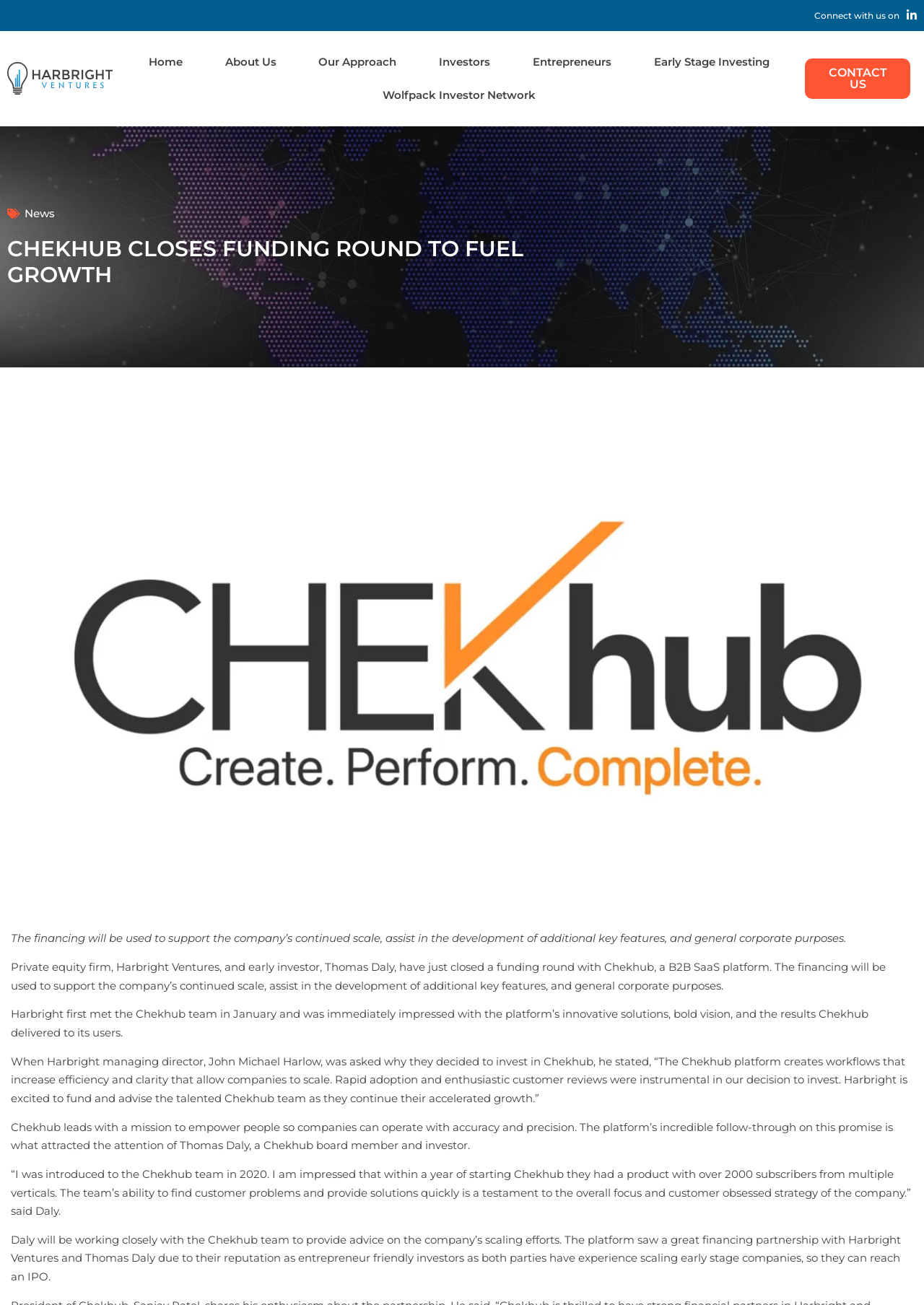Please identify and generate the text content of the webpage's main heading.

CHEKHUB CLOSES FUNDING ROUND TO FUEL GROWTH